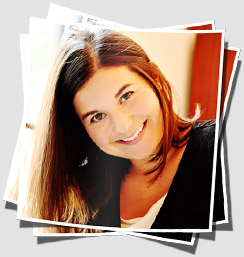What is the image style reminiscent of? Based on the image, give a response in one word or a short phrase.

Stacked photographs